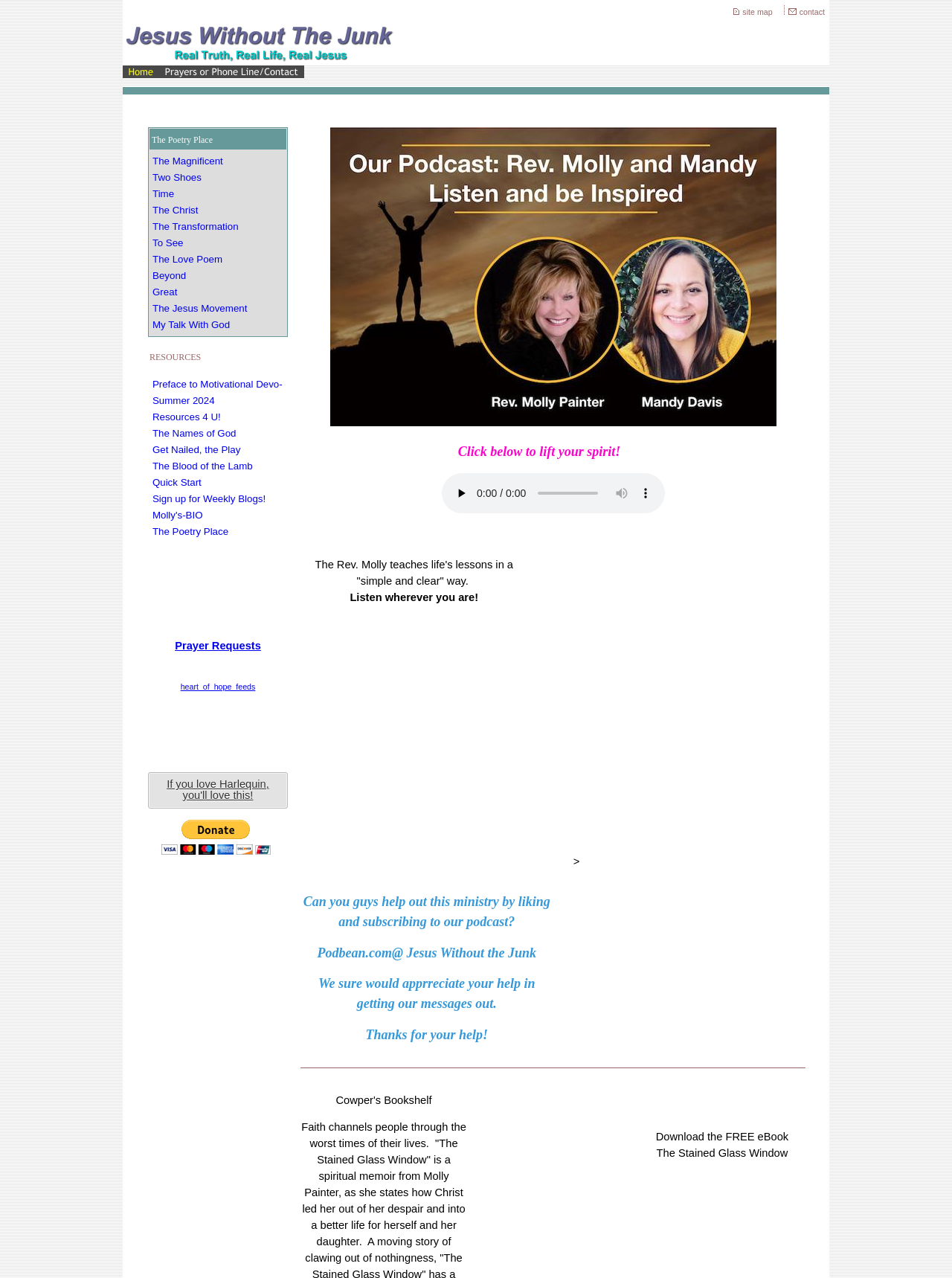What is the 'The Positive-Negative Effect'?
Using the image as a reference, give a one-word or short phrase answer.

A skit or play